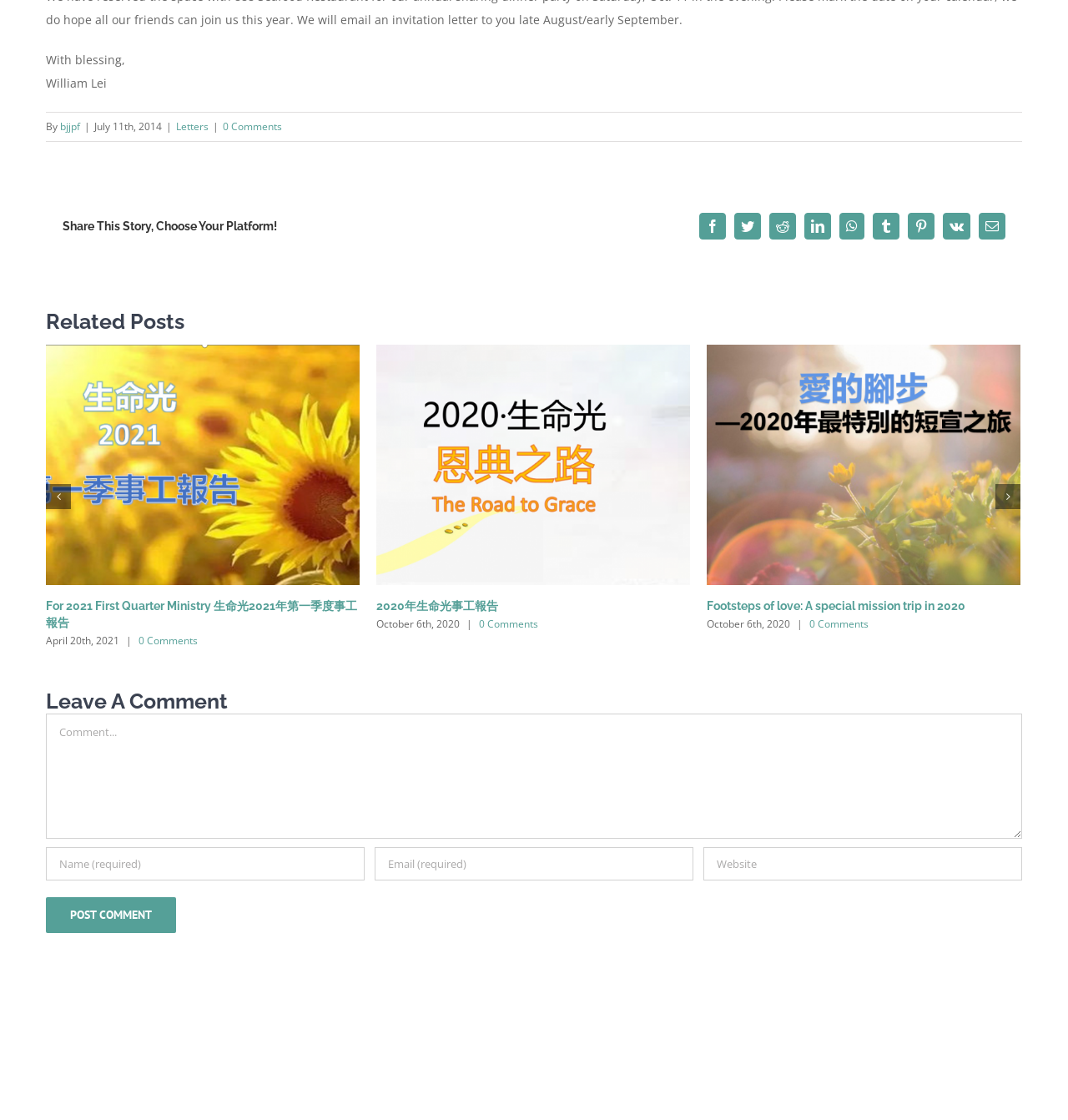How many comment fields are available?
Answer with a single word or phrase, using the screenshot for reference.

4